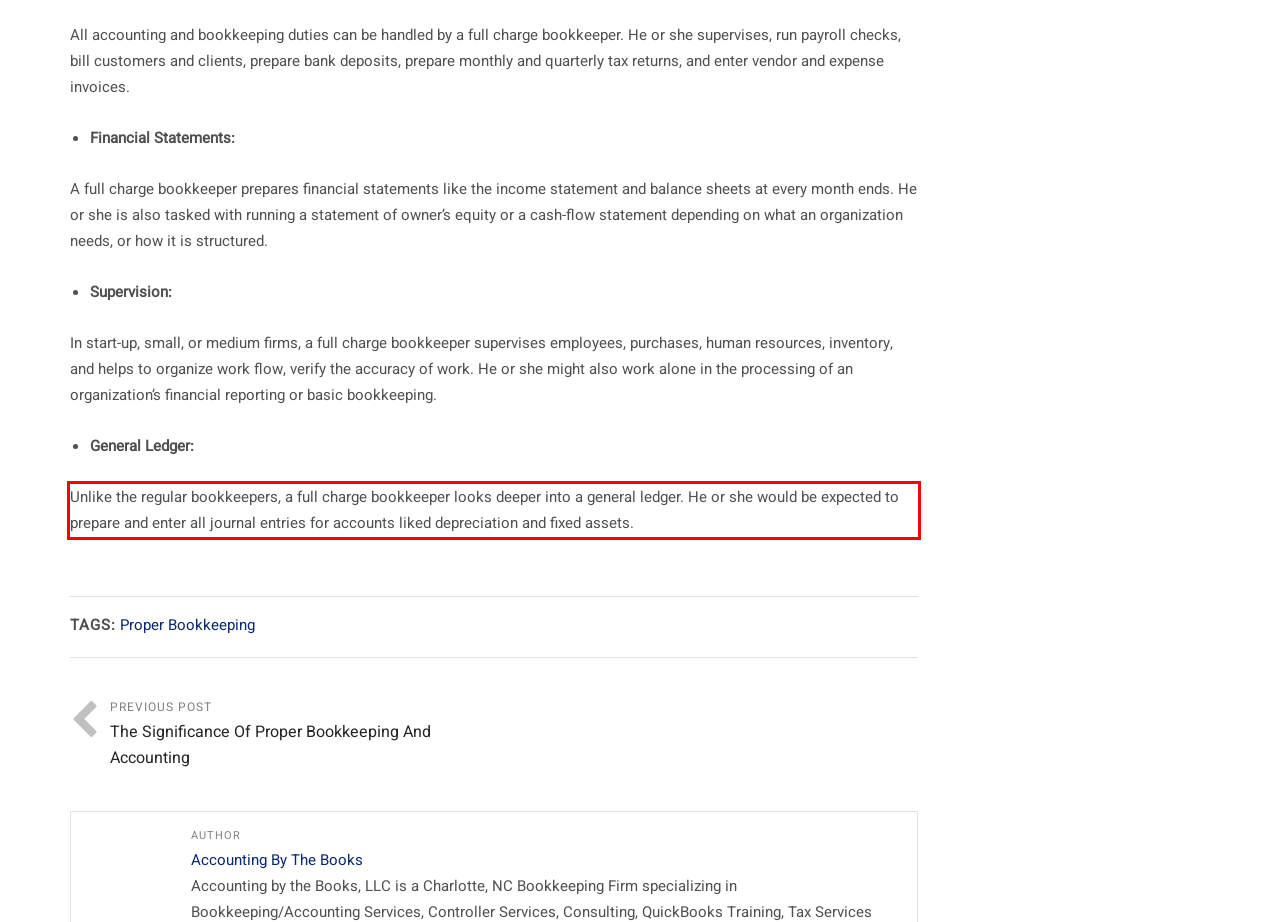Please examine the screenshot of the webpage and read the text present within the red rectangle bounding box.

Unlike the regular bookkeepers, a full charge bookkeeper looks deeper into a general ledger. He or she would be expected to prepare and enter all journal entries for accounts liked depreciation and fixed assets.